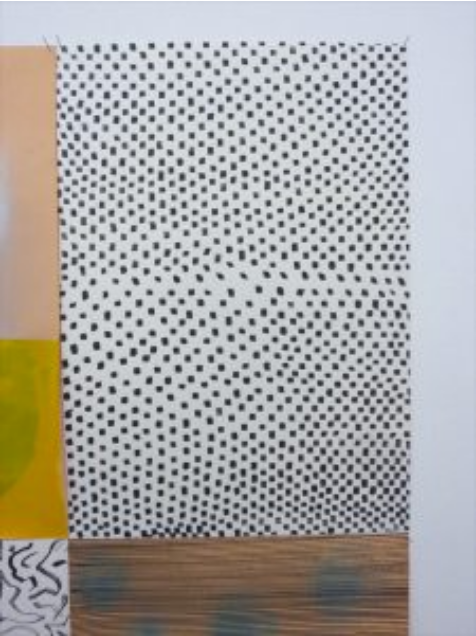What provides a warm contrast to the cooler elements?
Look at the screenshot and respond with a single word or phrase.

Bold, geometric shapes